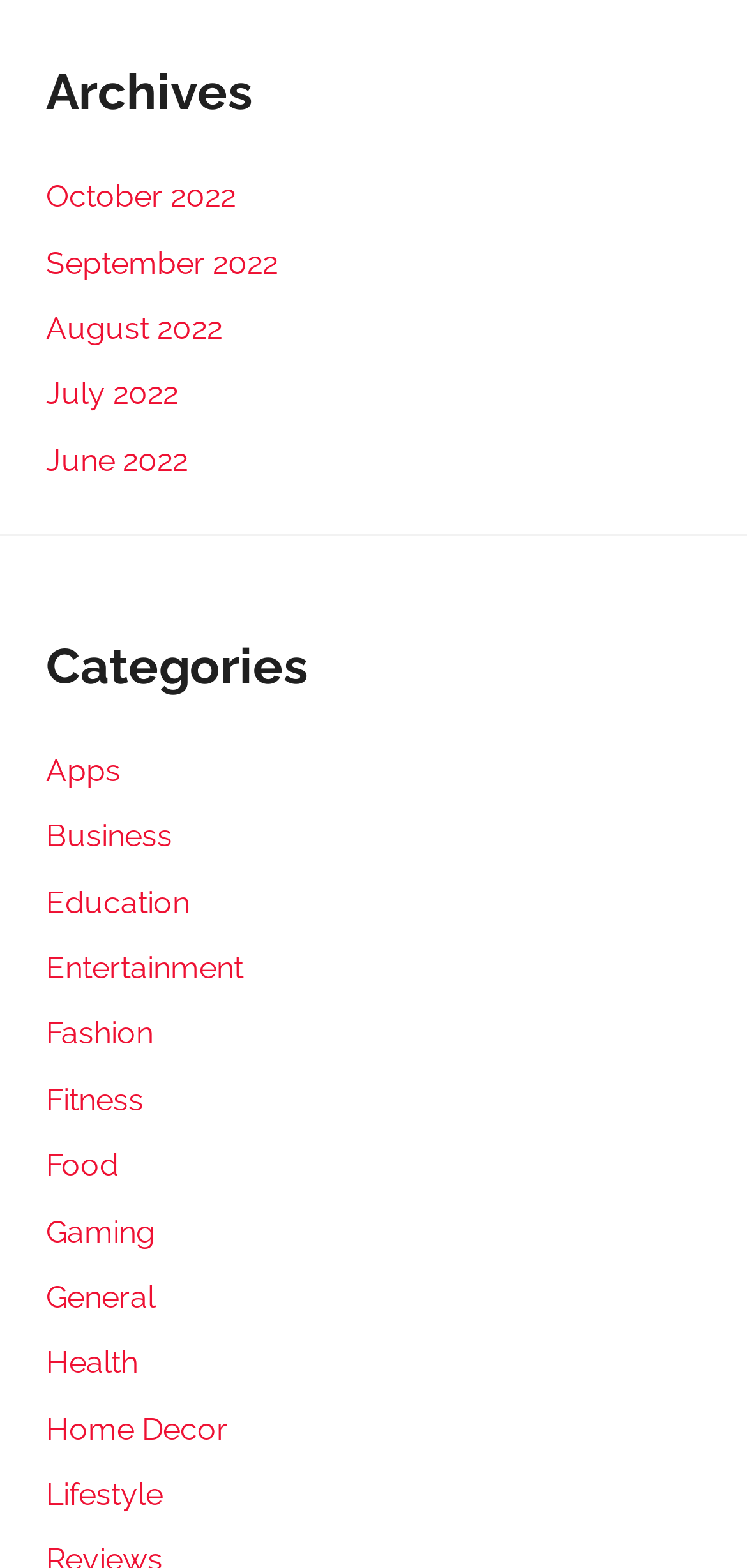Identify the bounding box for the element characterized by the following description: "Health".

[0.062, 0.858, 0.185, 0.881]